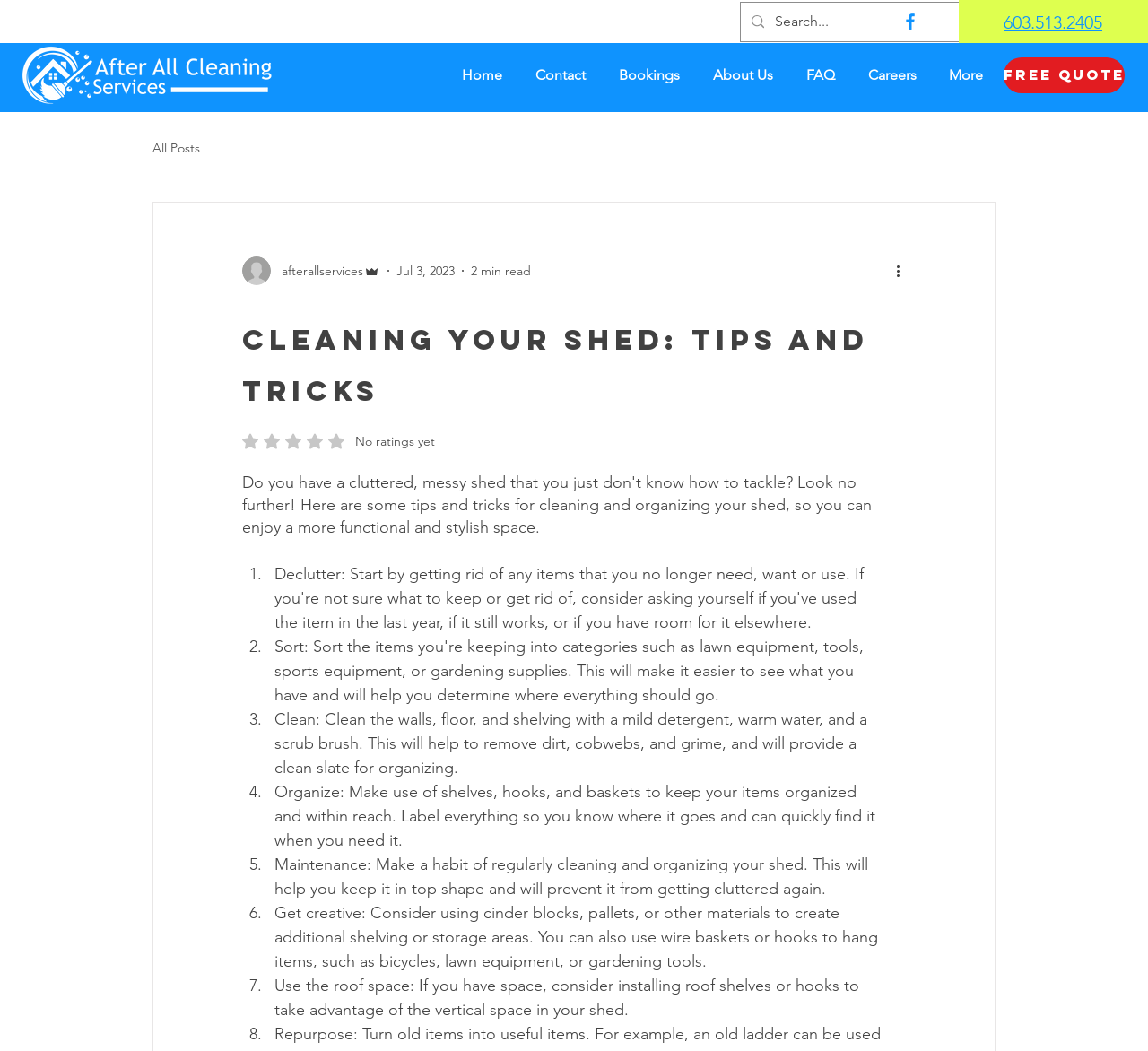What is the main topic of this webpage?
Please answer the question with as much detail as possible using the screenshot.

Based on the webpage's content, including the heading 'Cleaning Your Shed: Tips and Tricks' and the list of tips provided, it is clear that the main topic of this webpage is cleaning and organizing a shed.